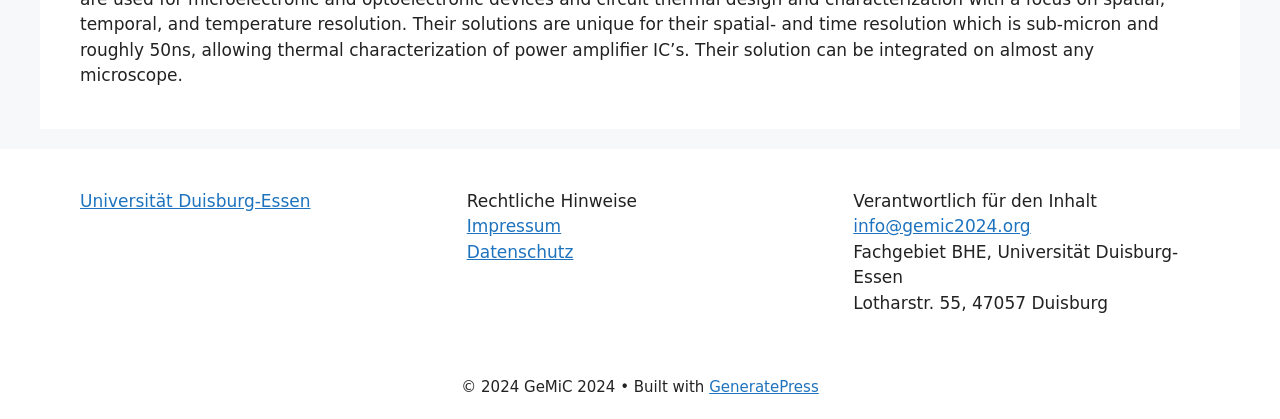What is the address of the university?
Use the information from the image to give a detailed answer to the question.

I found the answer by looking at the StaticText element with the text 'Lotharstr. 55, 47057 Duisburg' which is a child of the third complementary element.